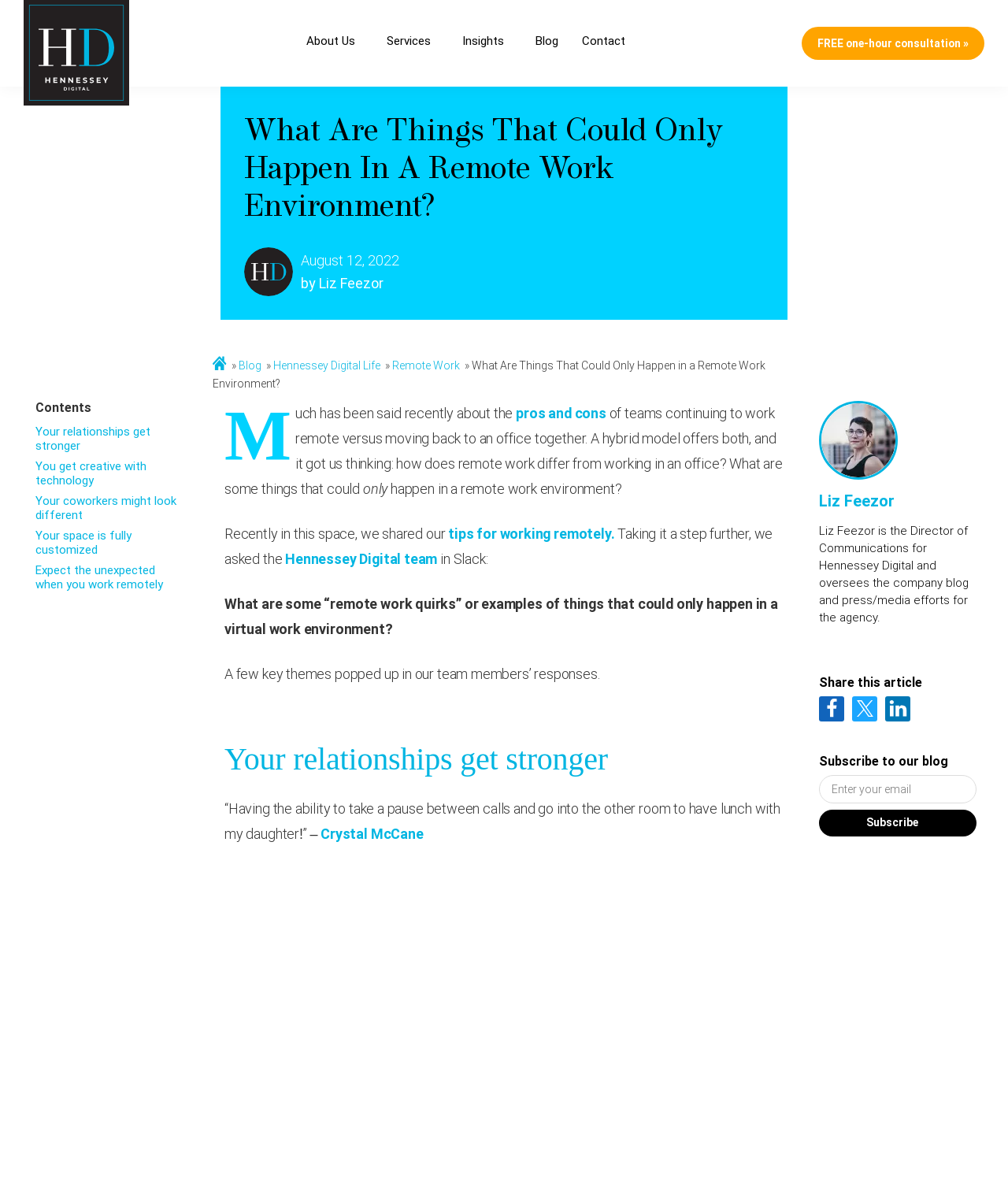What is the topic of the blog post?
Deliver a detailed and extensive answer to the question.

I inferred the topic of the blog post as 'Remote work' by analyzing the heading 'What Are Things That Could Only Happen In A Remote Work Environment?' and the content of the blog post which discusses the pros and cons of remote work.